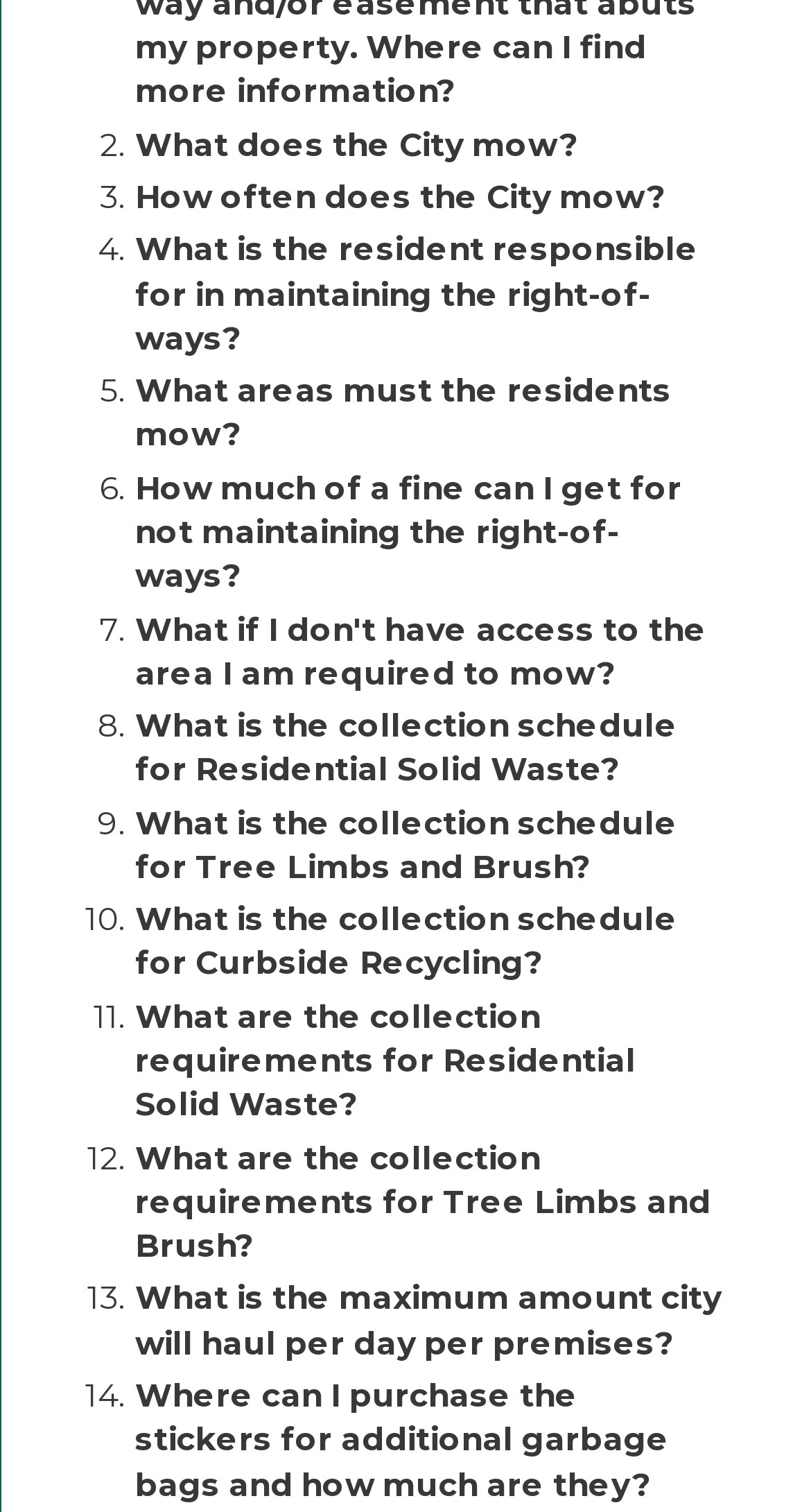Provide your answer to the question using just one word or phrase: What is the longest FAQ title?

What is the maximum amount city will haul per day per premises?